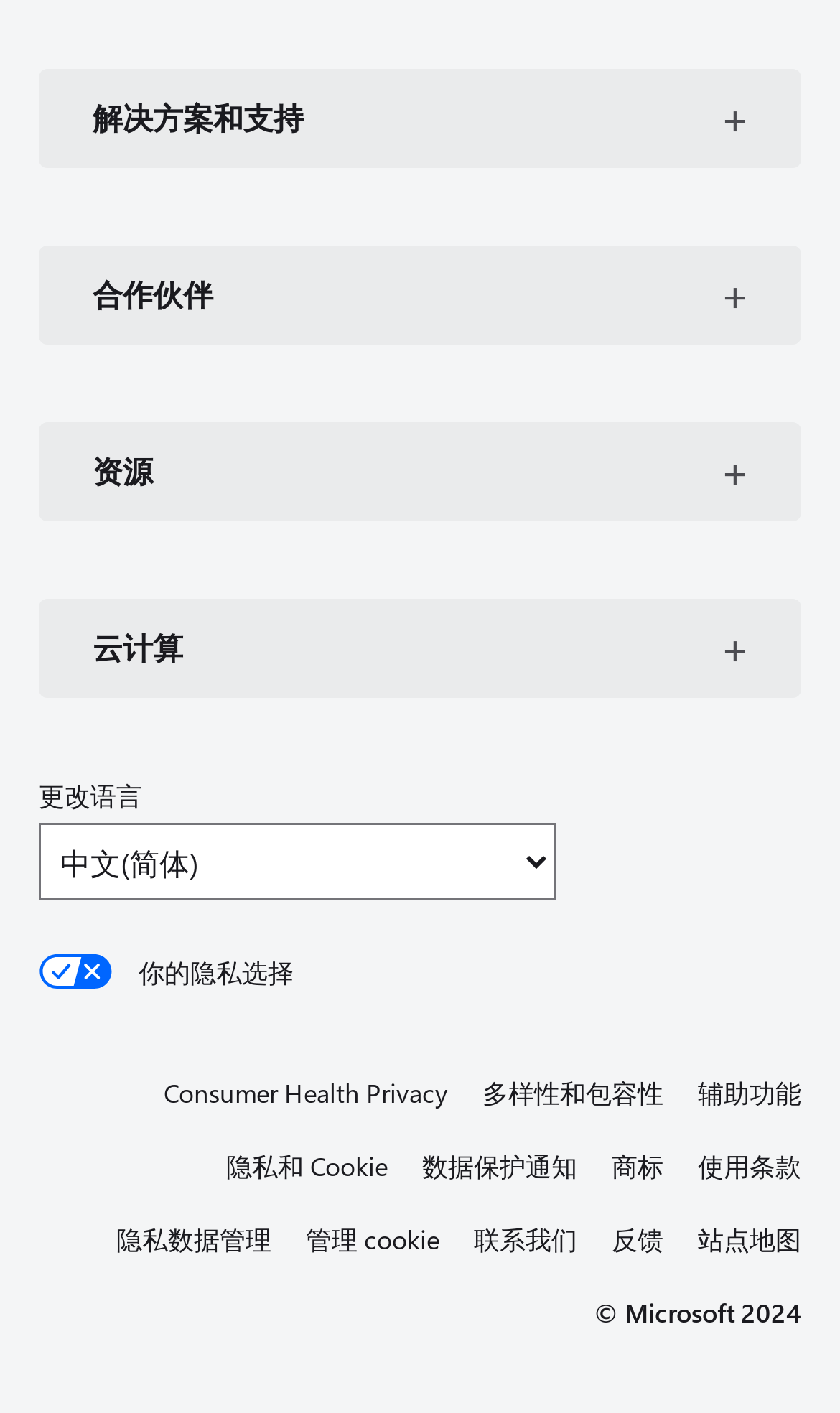Please give a concise answer to this question using a single word or phrase: 
What is the purpose of the '管理 cookie' button?

To manage cookies